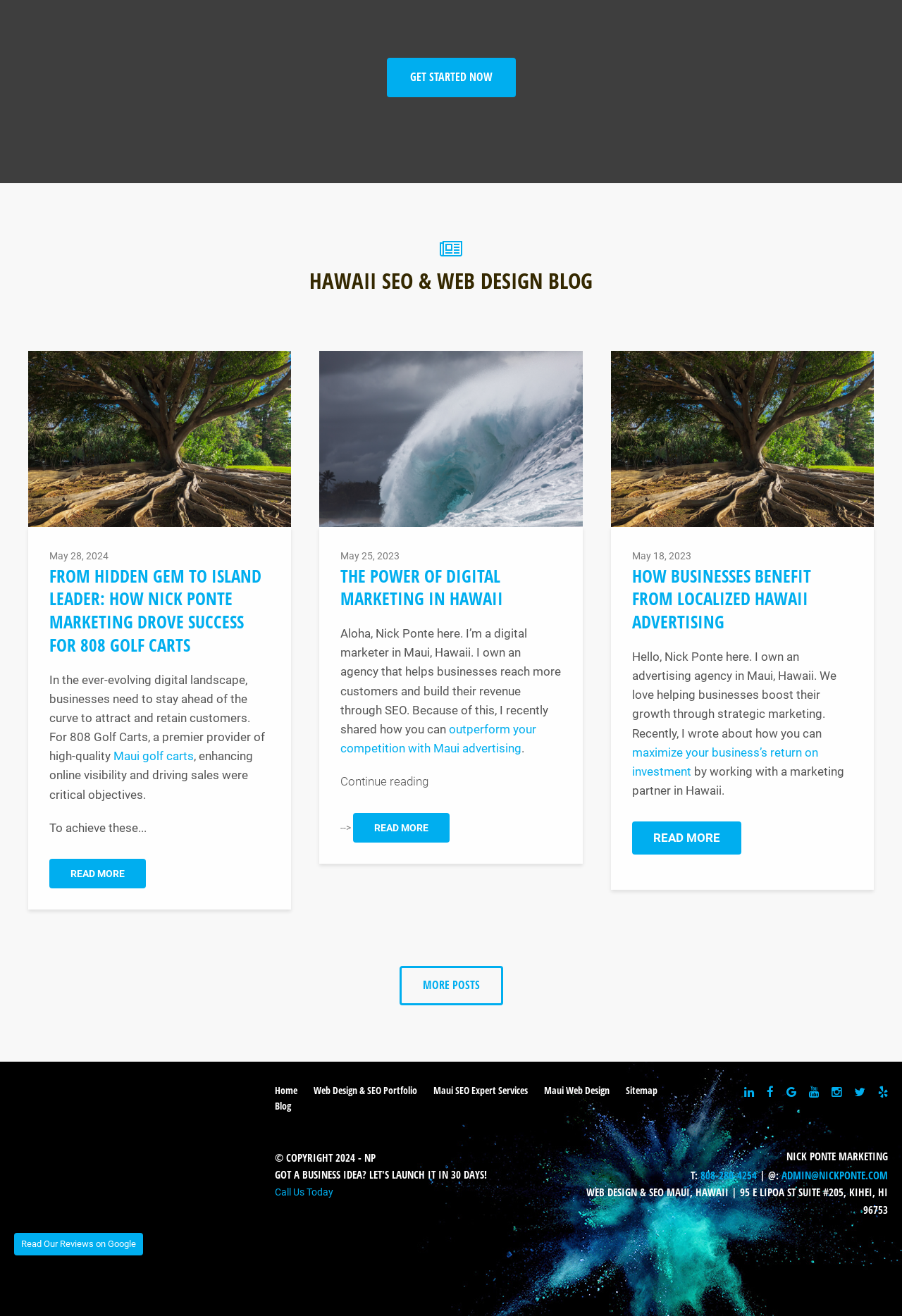What is the date of the second blog post?
Make sure to answer the question with a detailed and comprehensive explanation.

I found the answer by looking at the date 'May 25, 2023' next to the heading 'THE POWER OF DIGITAL MARKETING IN HAWAII' which is likely the date of the second blog post.